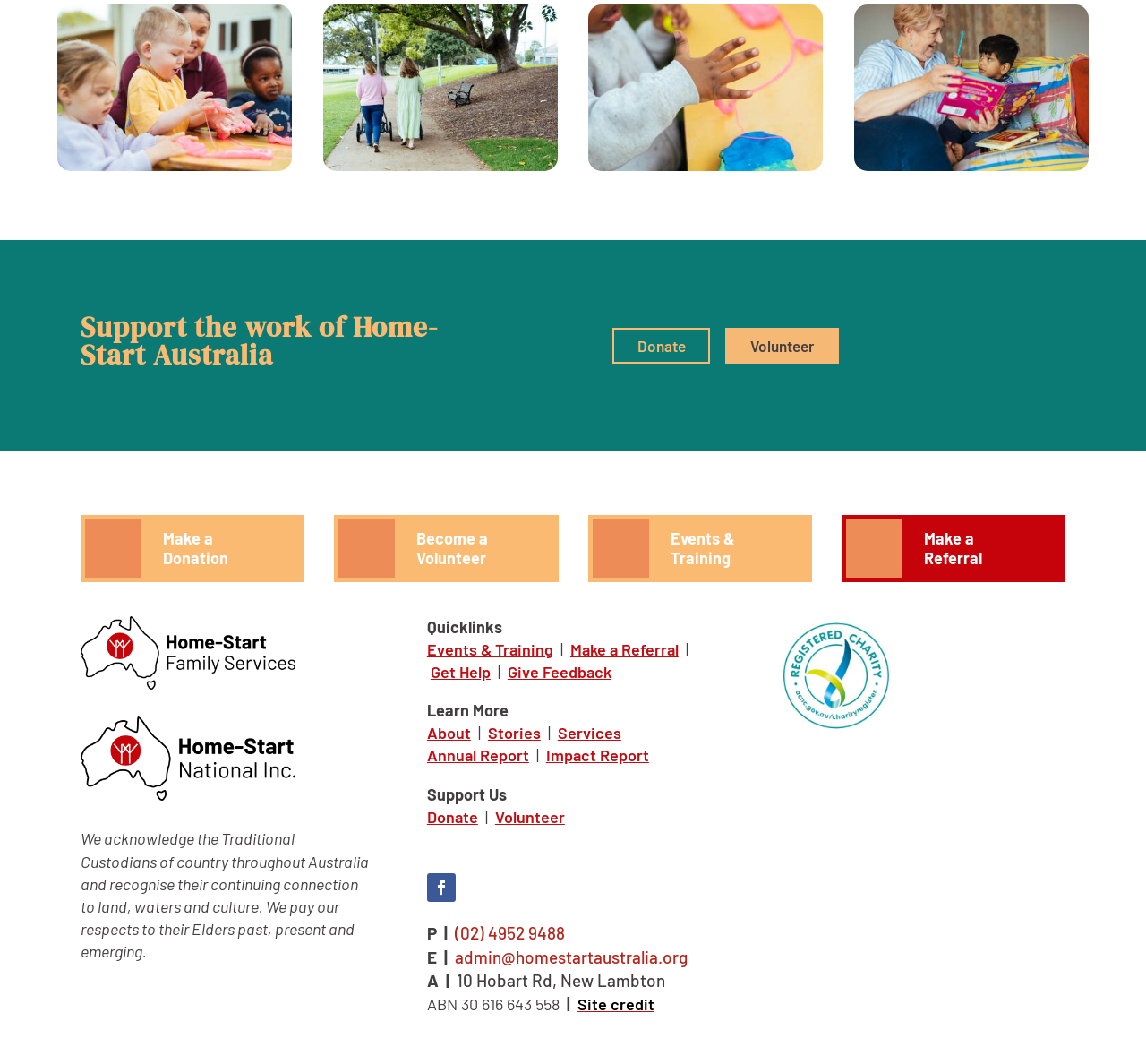Predict the bounding box coordinates for the UI element described as: "Events & Training". The coordinates should be four float numbers between 0 and 1, presented as [left, top, right, bottom].

[0.373, 0.601, 0.483, 0.619]